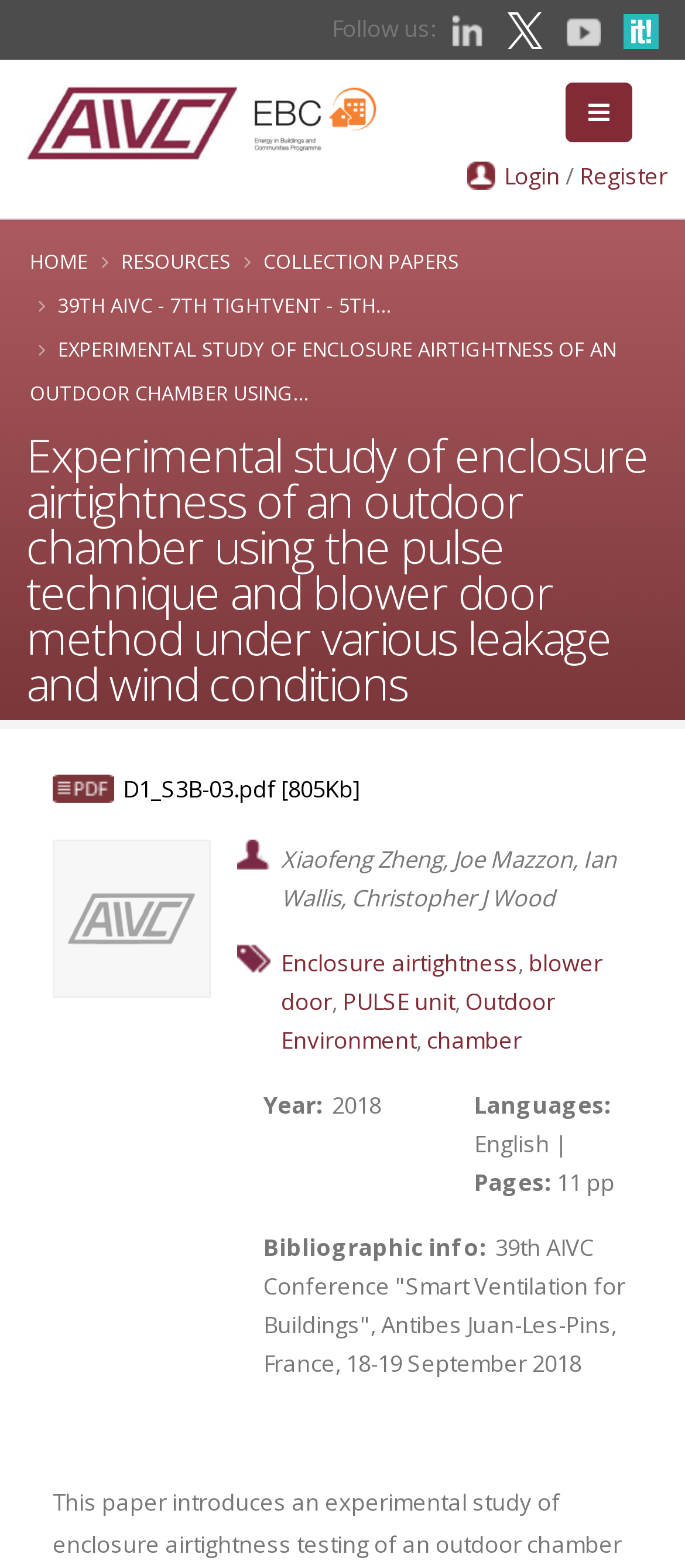Identify and generate the primary title of the webpage.

Experimental study of enclosure airtightness of an outdoor chamber using the pulse technique and blower door method under various leakage and wind conditions